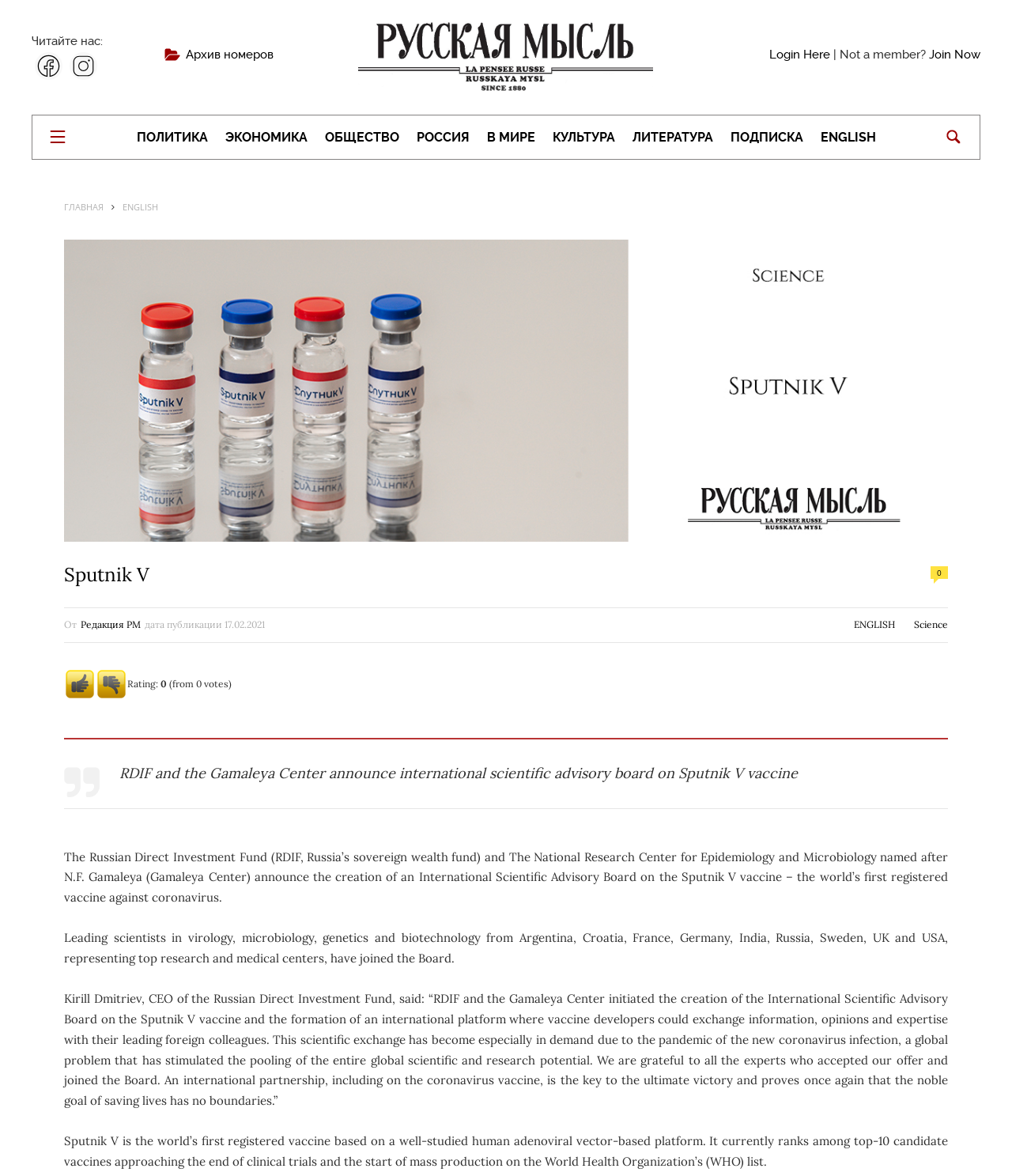From the webpage screenshot, identify the region described by View full statement here. Provide the bounding box coordinates as (top-left x, top-left y, bottom-right x, bottom-right y), with each value being a floating point number between 0 and 1.

None